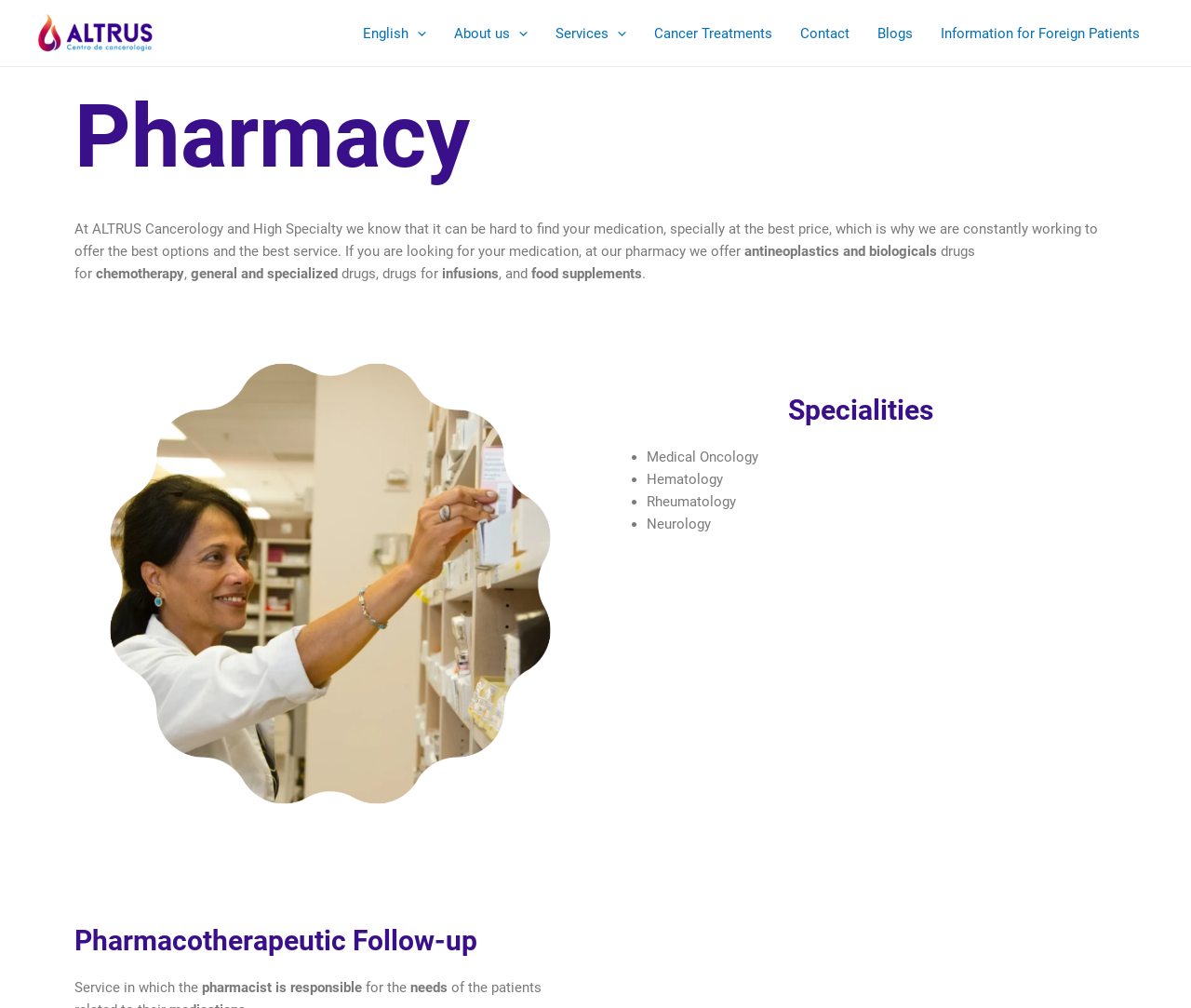Determine the bounding box coordinates for the area that should be clicked to carry out the following instruction: "View Cancer Treatments".

[0.538, 0.0, 0.66, 0.065]